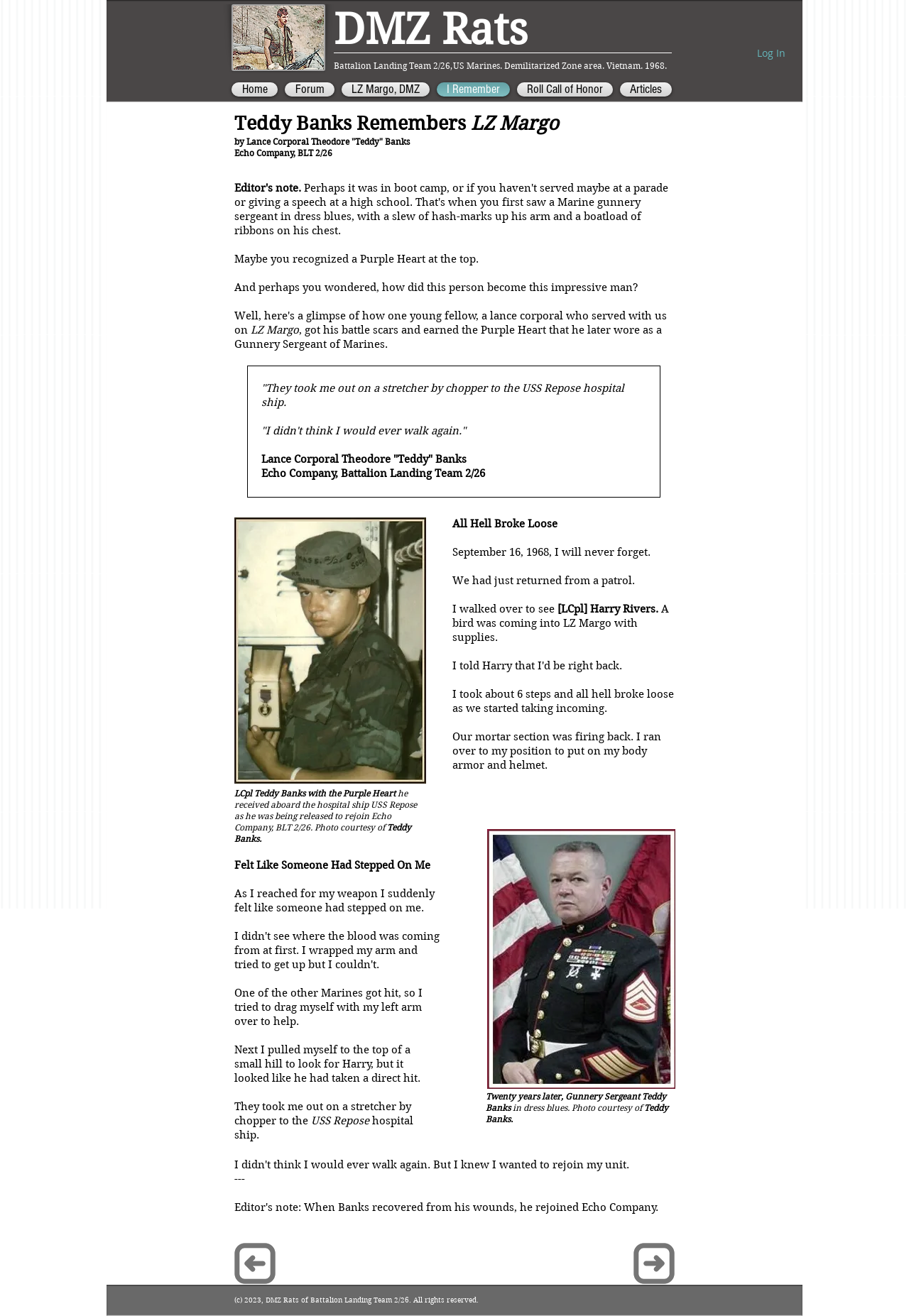Provide your answer in a single word or phrase: 
What is the award mentioned in the story?

Purple Heart